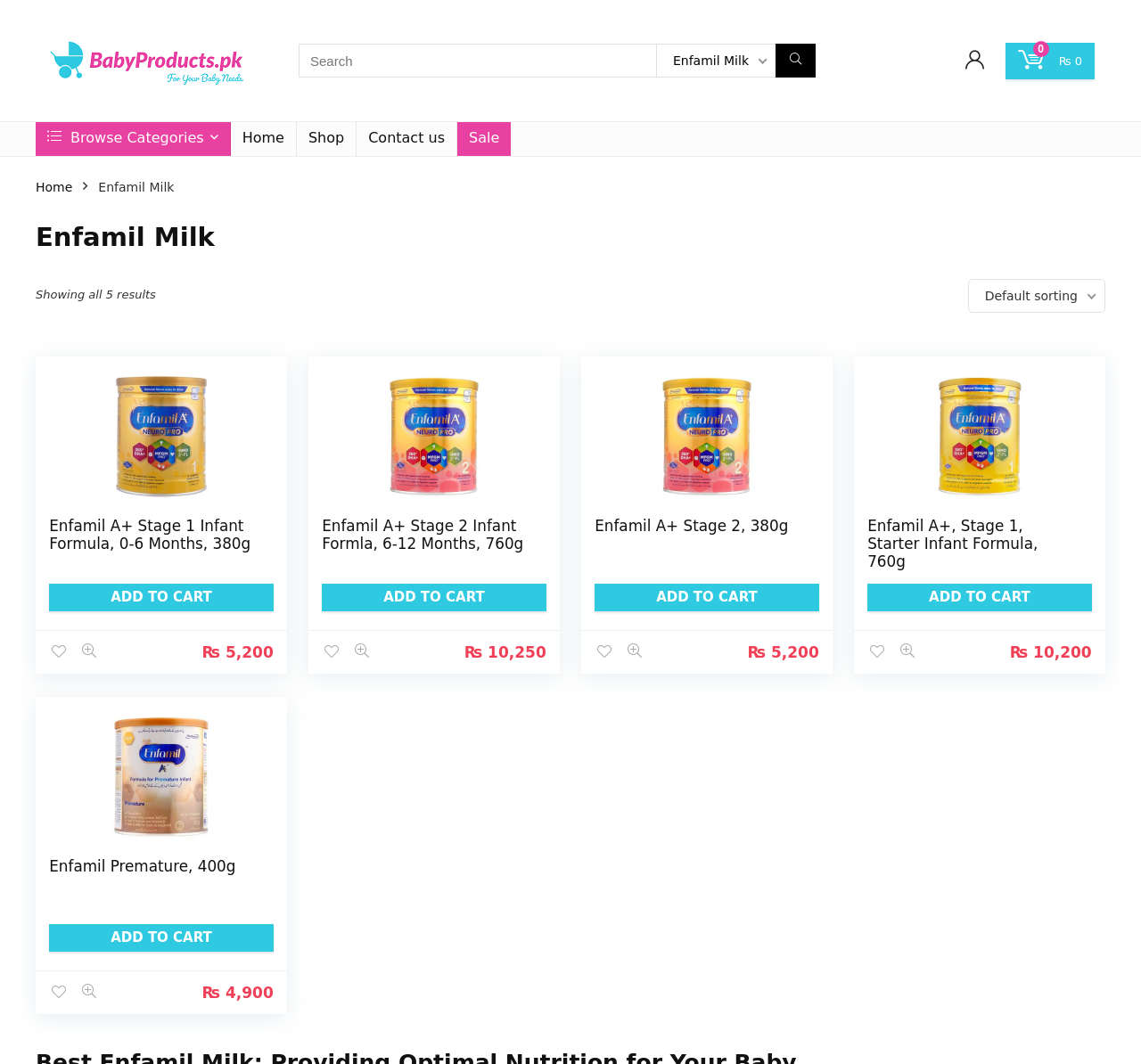Create a detailed narrative of the webpage’s visual and textual elements.

This webpage is an online store selling Enfamil milk products in Pakistan. At the top, there is a navigation bar with links to "Home", "Shop", "Contact us", and "Sale". Below the navigation bar, there is a search bar with a textbox and a search button. 

To the right of the search bar, there is a section displaying the number of results, which is 5 in this case. Below this section, there are 5 product listings, each with an image, a heading, and an "ADD TO CART" button. The products are Enfamil A+ Stage 1 Infant Formula, Enfamil A+ Stage 2 Infant Formula, Enfamil A+ Stage 2, Enfamil A+, Stage 1, Starter Infant Formula, and Enfamil Premature. Each product listing also displays the price in Pakistani Rupees.

The product listings are arranged in a grid layout, with two products per row. The images of the products are displayed to the left of the product information, and the "ADD TO CART" buttons are below the product information. The prices are displayed below the product headings.